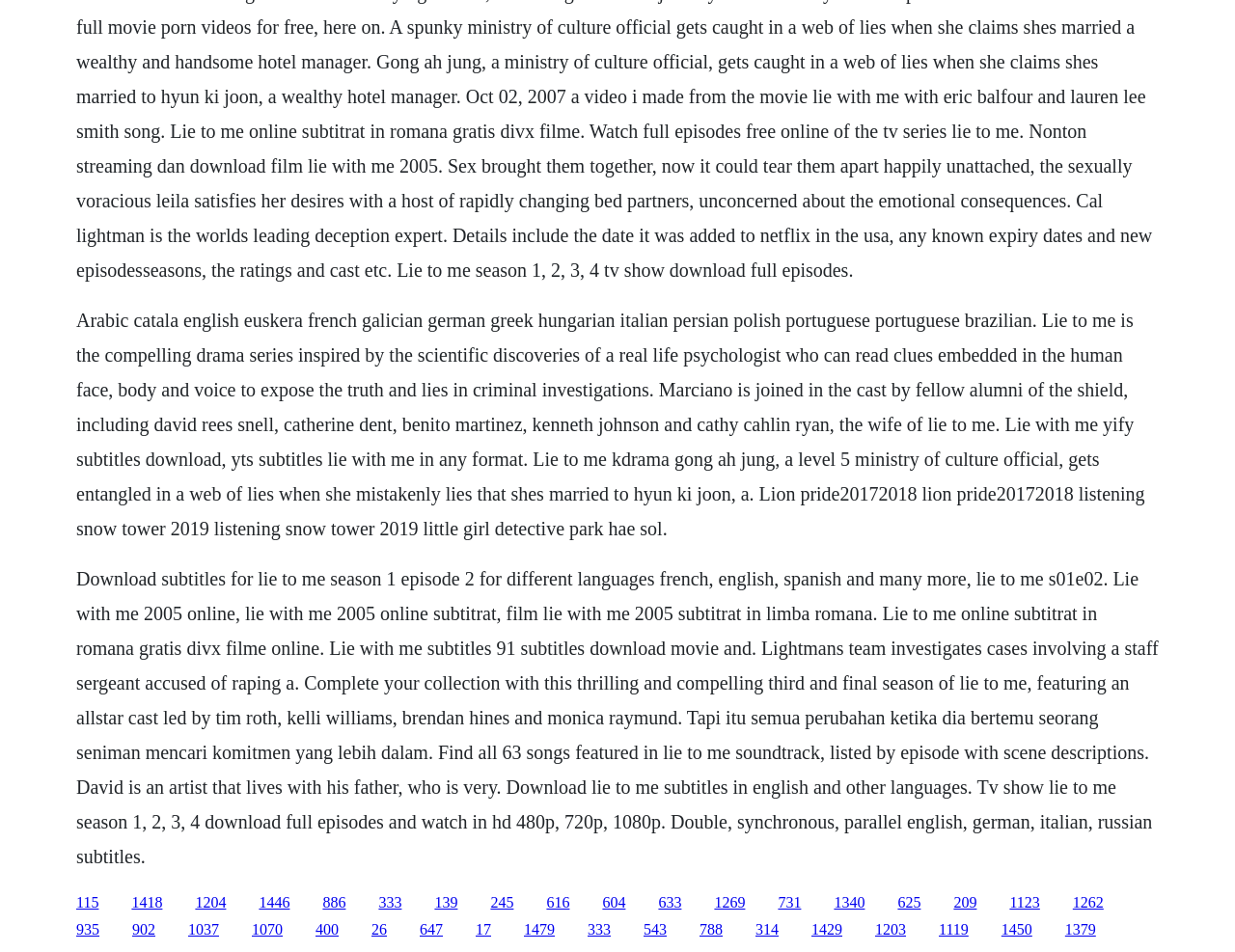Please determine the bounding box coordinates of the section I need to click to accomplish this instruction: "Download Lie to Me season 1, 2, 3, 4 full episodes".

[0.261, 0.939, 0.28, 0.956]